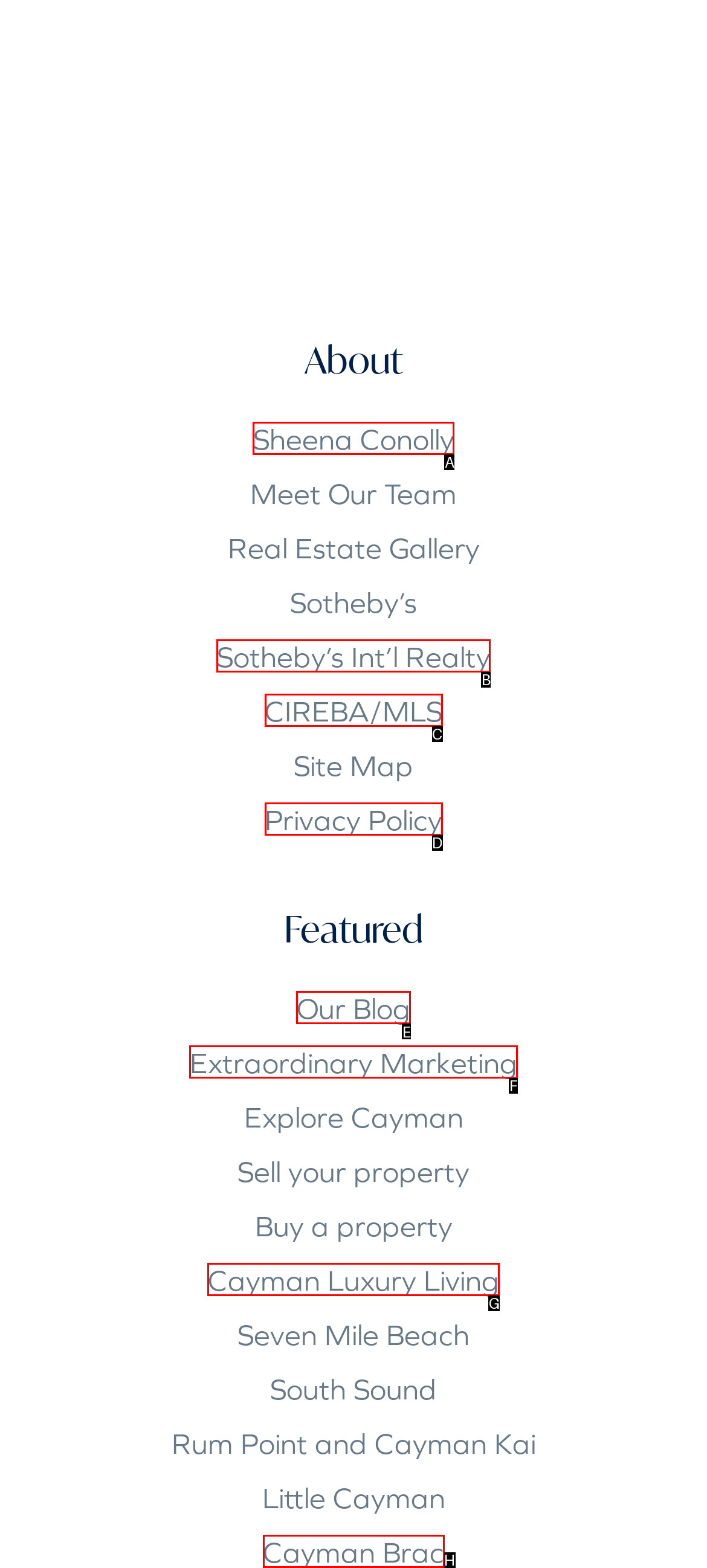Identify the appropriate choice to fulfill this task: Read Our Blog
Respond with the letter corresponding to the correct option.

E